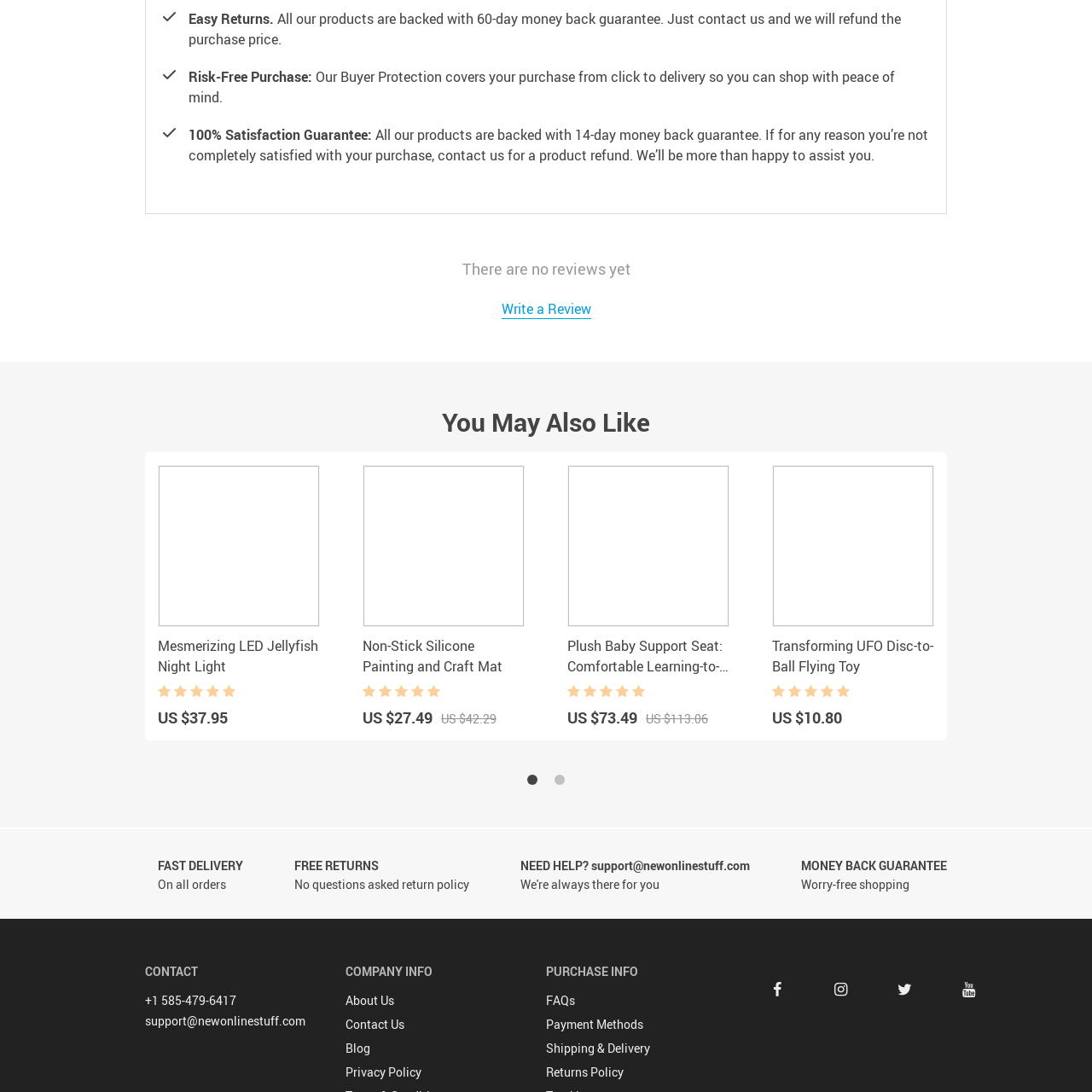What type of experience does the night light evoke?
View the image contained within the red box and provide a one-word or short-phrase answer to the question.

Underwater experience